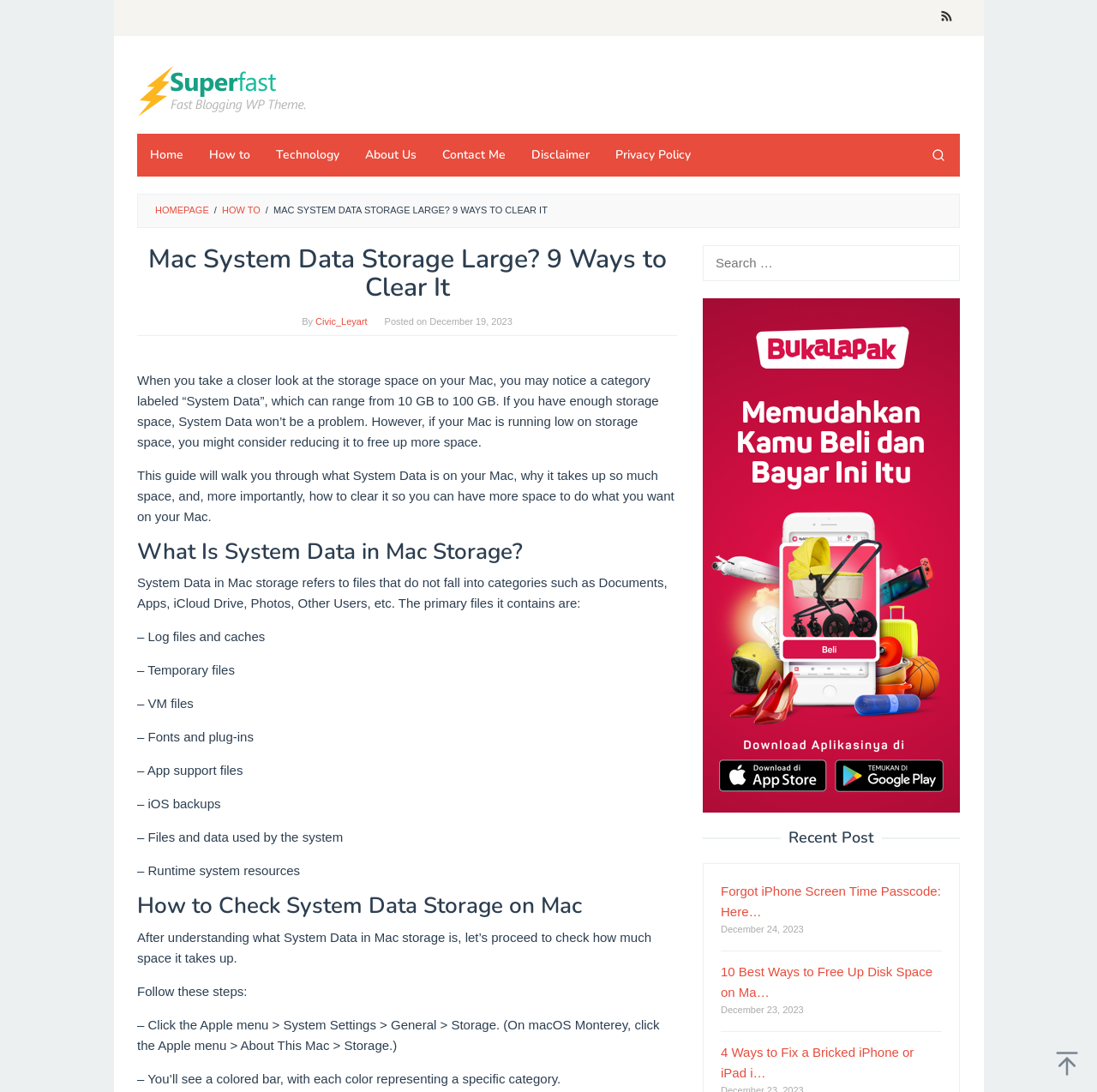How to check System Data storage on Mac?
Give a single word or phrase as your answer by examining the image.

Click Apple menu > System Settings > General > Storage